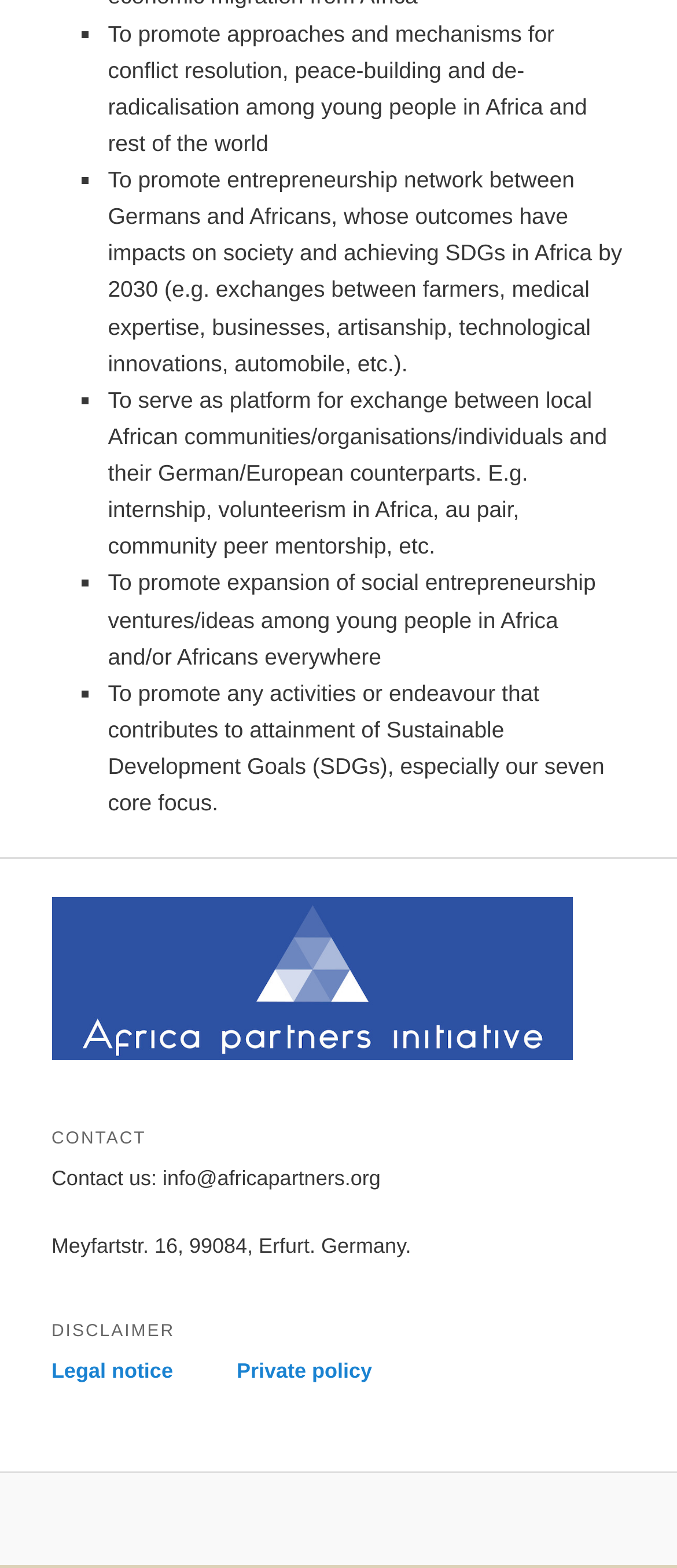Determine the bounding box coordinates for the UI element described. Format the coordinates as (top-left x, top-left y, bottom-right x, bottom-right y) and ensure all values are between 0 and 1. Element description: Private policy

[0.35, 0.867, 0.55, 0.882]